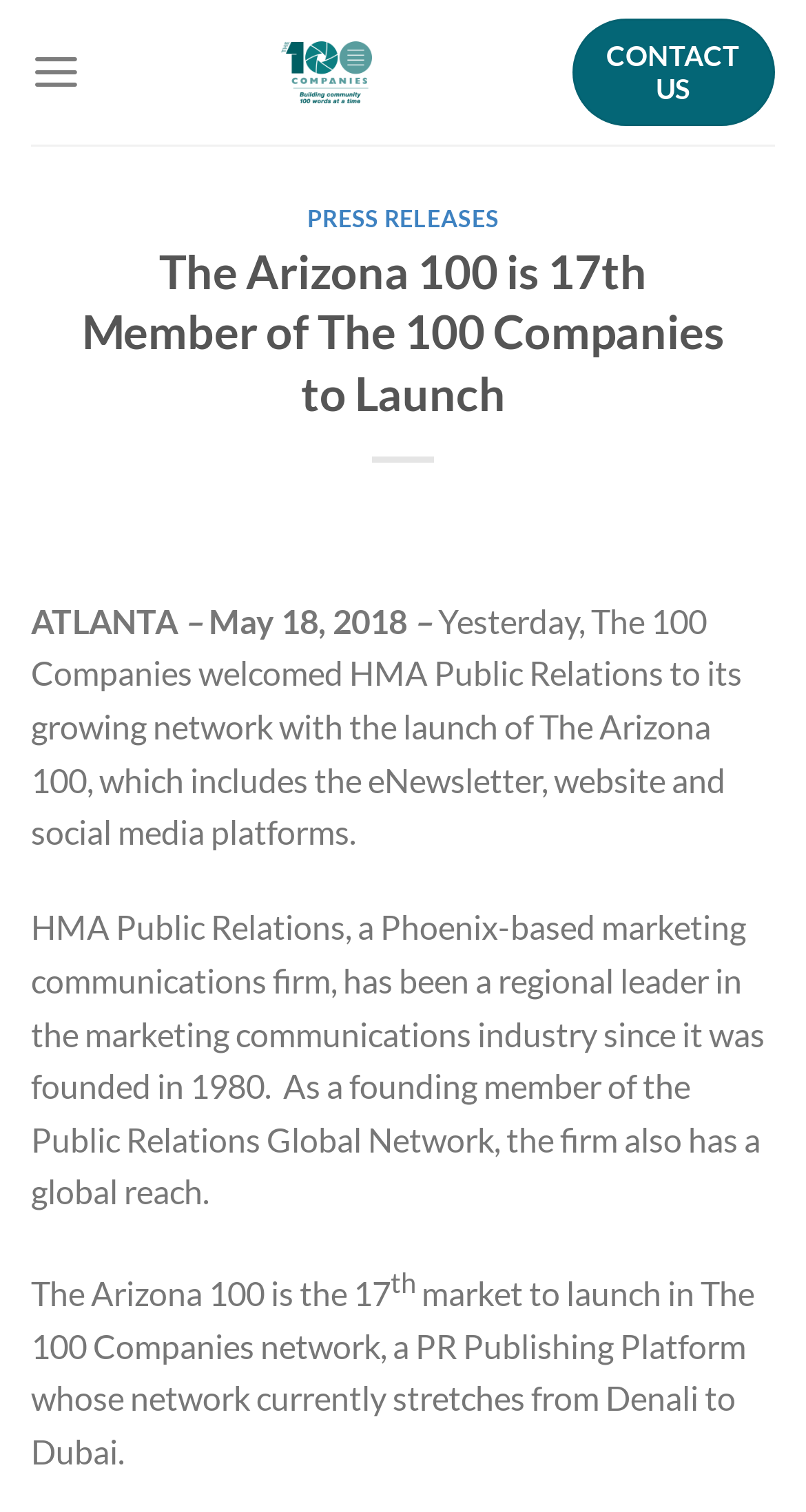Offer a detailed explanation of the webpage layout and contents.

The webpage appears to be a press release or news article page. At the top, there is a logo of "The 100 Companies" accompanied by a link to the company's website. Next to the logo, there is a menu link labeled "Menu". On the right side of the top section, there is a "CONTACT US" link.

Below the top section, there is a header section with two headings: "PRESS RELEASES" and the title of the press release, "The Arizona 100 is 17th Member of The 100 Companies to Launch". The "PRESS RELEASES" heading has a corresponding link.

The main content of the page is a press release article. It starts with a location and date, "ATLANTA – May 18, 2018", followed by a brief introduction to the launch of The Arizona 100, a new member of The 100 Companies network. The article then provides more information about HMA Public Relations, a Phoenix-based marketing communications firm that has joined The 100 Companies network. The article concludes with a statement about The Arizona 100 being the 17th market to launch in The 100 Companies network.